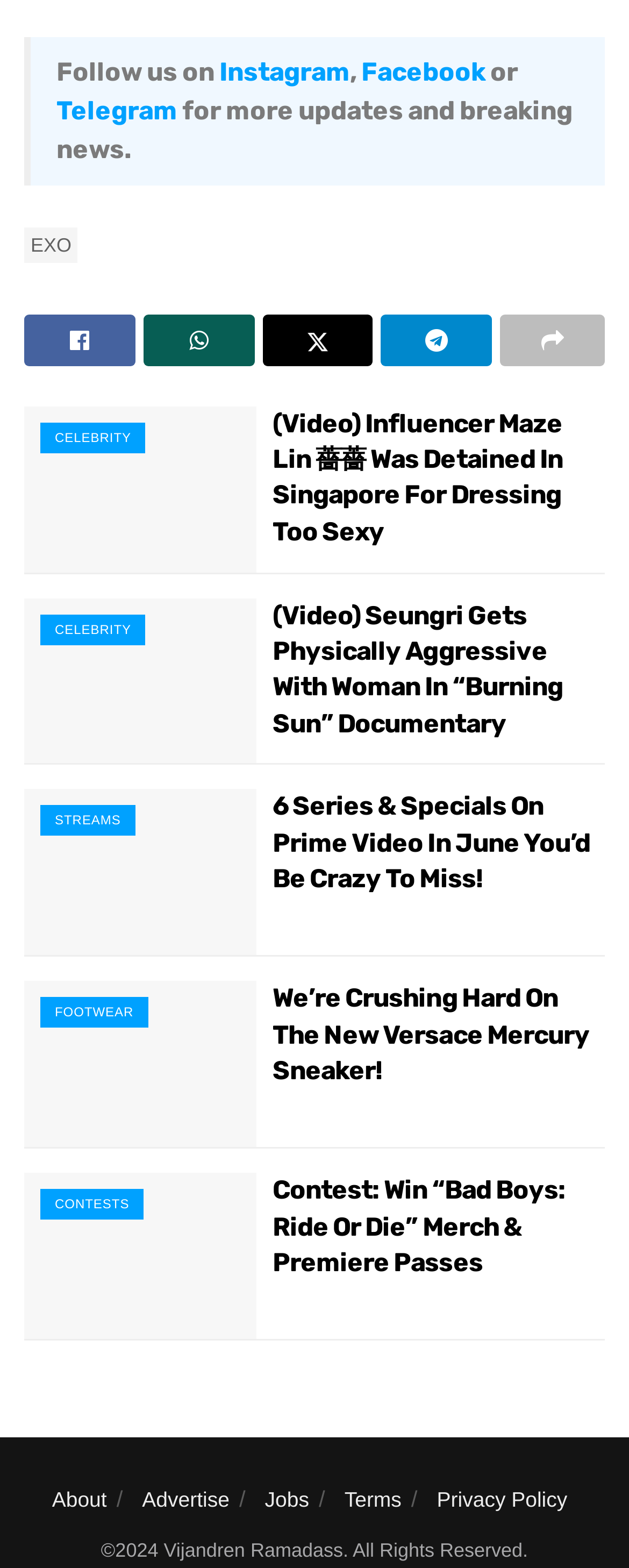What is the topic of the first article?
Based on the screenshot, answer the question with a single word or phrase.

Influencer Maze Lin